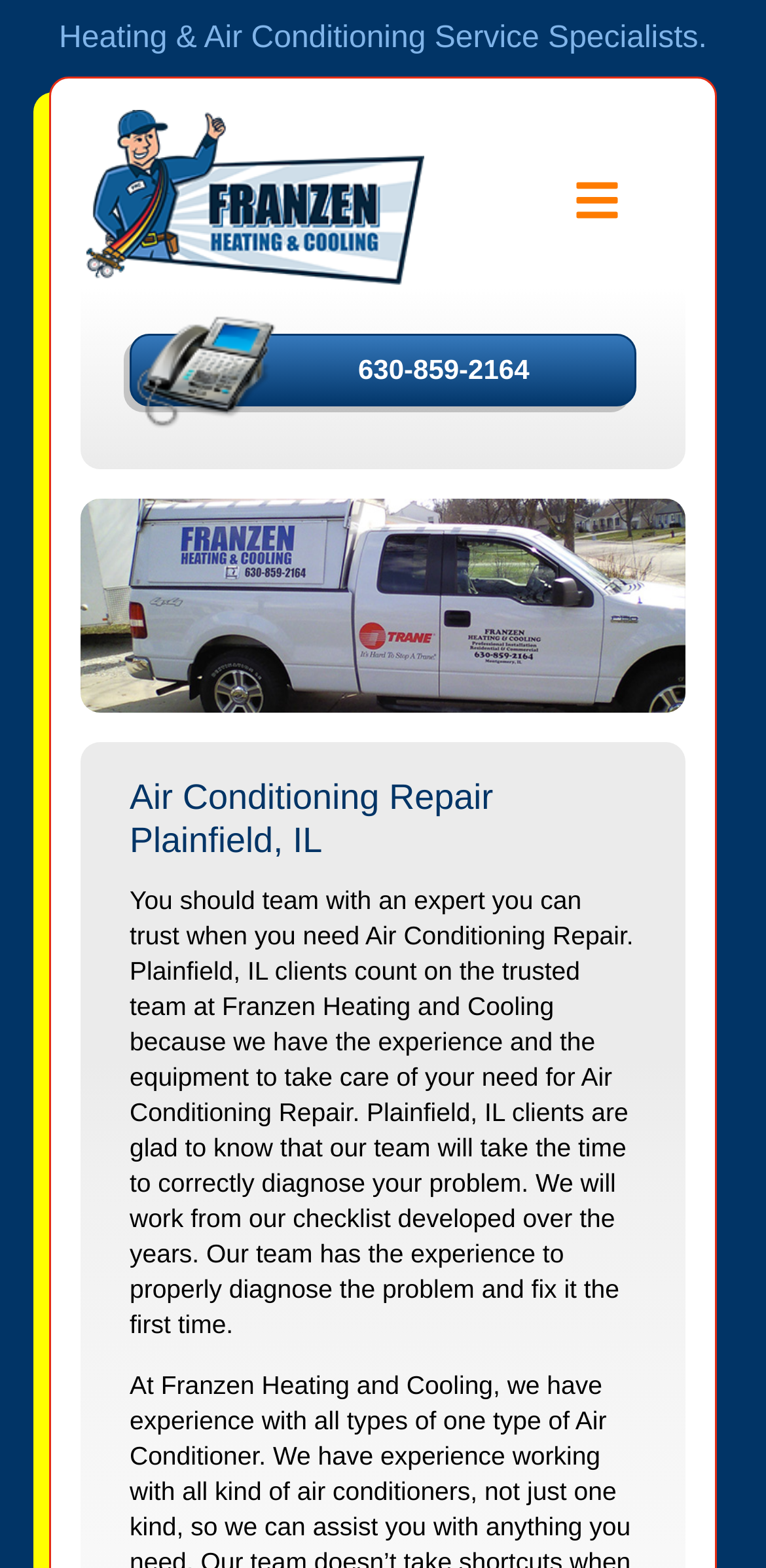From the webpage screenshot, identify the region described by 630-859-2164. Provide the bounding box coordinates as (top-left x, top-left y, bottom-right x, bottom-right y), with each value being a floating point number between 0 and 1.

[0.169, 0.213, 0.831, 0.26]